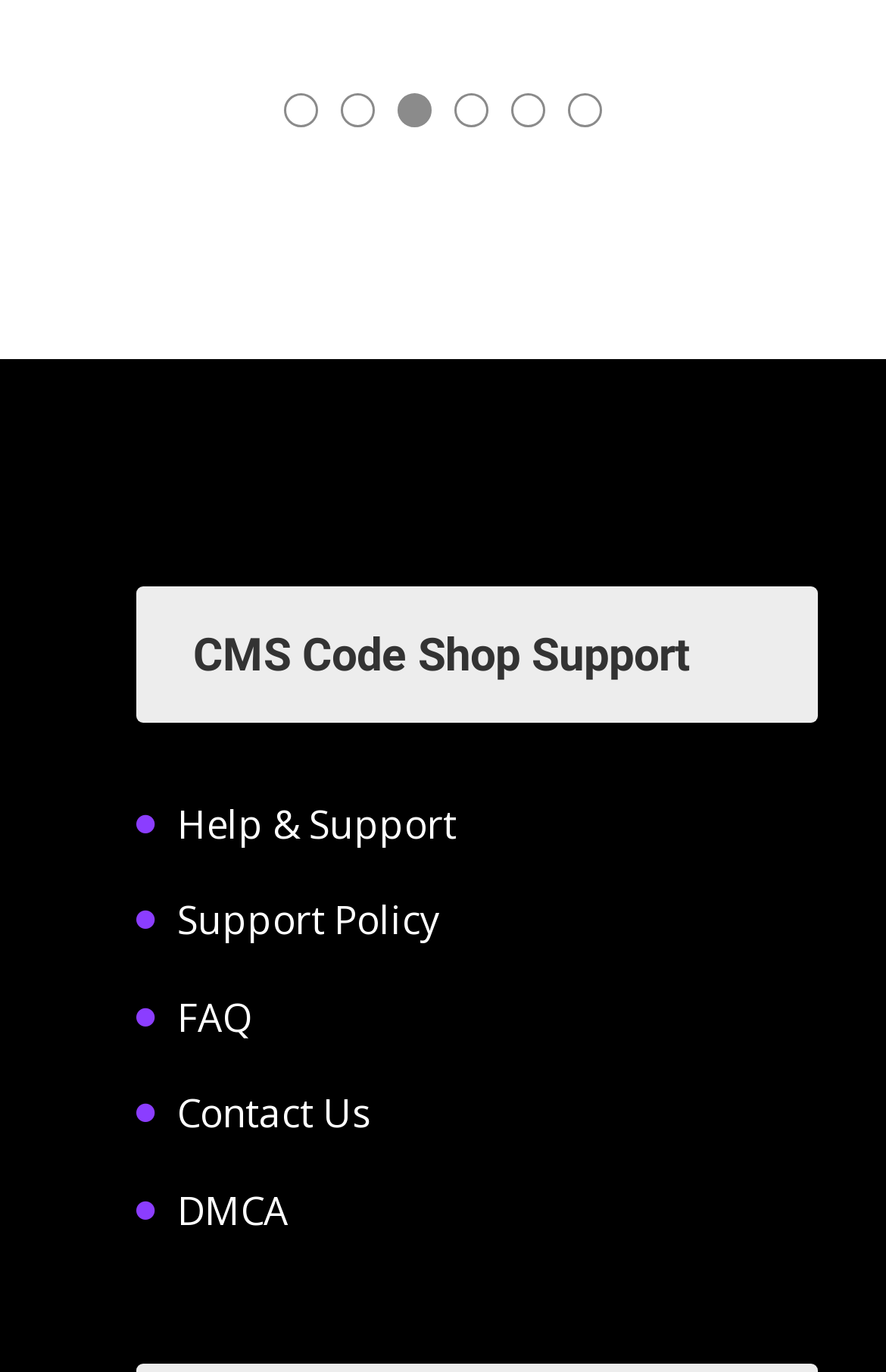Please respond to the question with a concise word or phrase:
How many tabs are available?

6